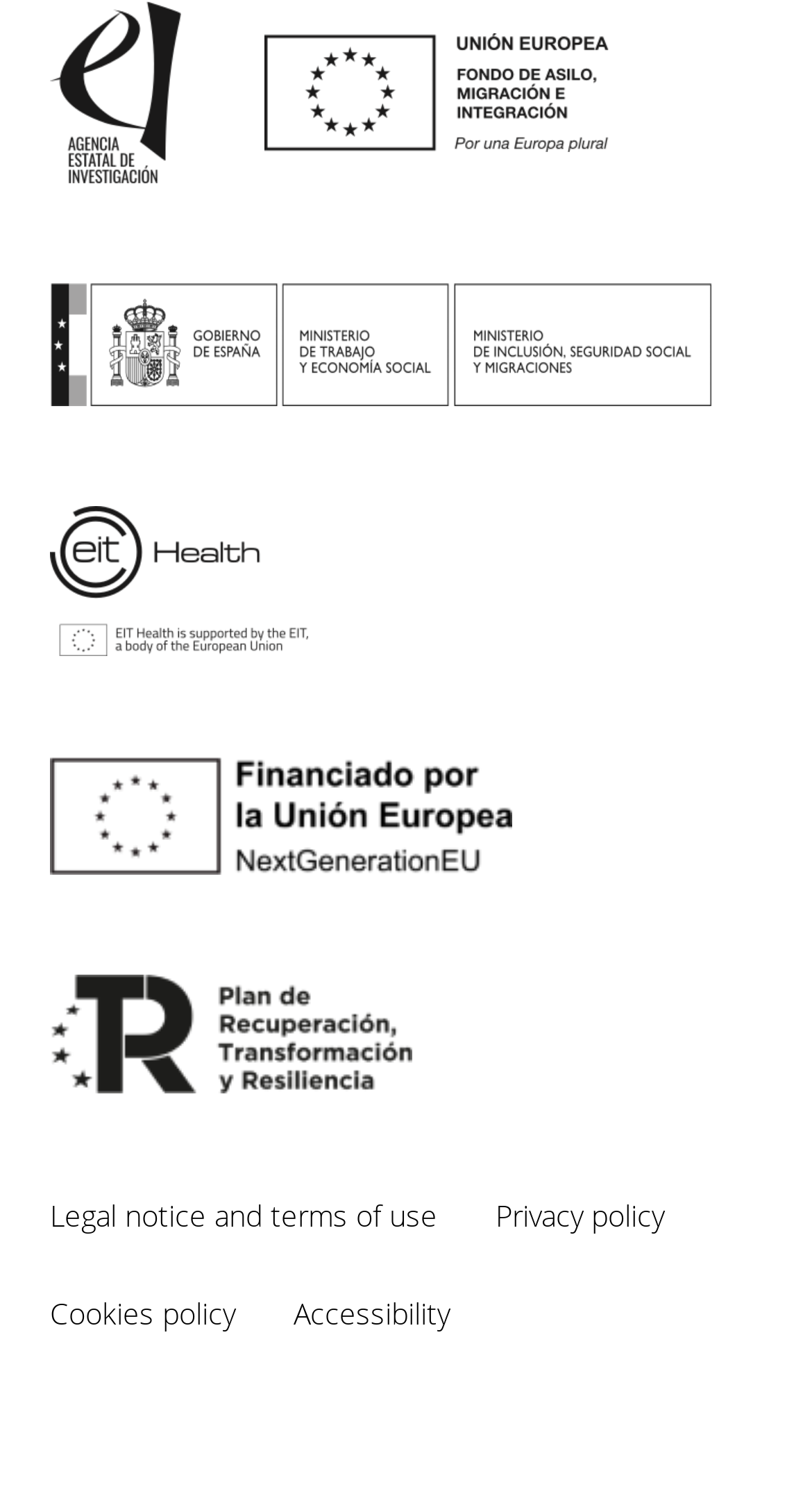Find the bounding box coordinates of the element to click in order to complete this instruction: "Check Accessibility". The bounding box coordinates must be four float numbers between 0 and 1, denoted as [left, top, right, bottom].

[0.362, 0.869, 0.554, 0.896]